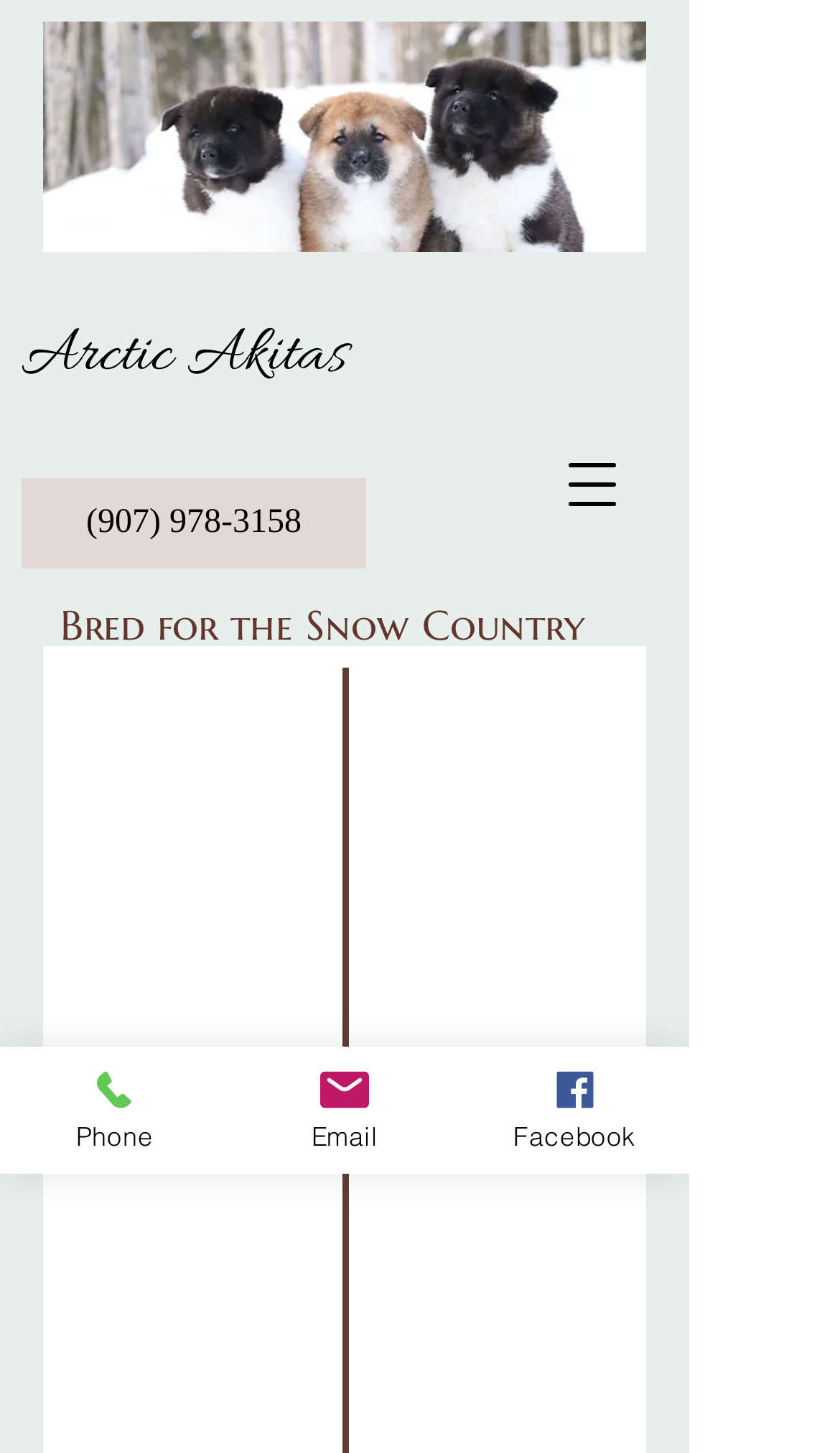How many social media links are there?
Please answer the question with as much detail as possible using the screenshot.

I counted the number of social media links by looking at the links at the bottom of the page and found only one link to Facebook.